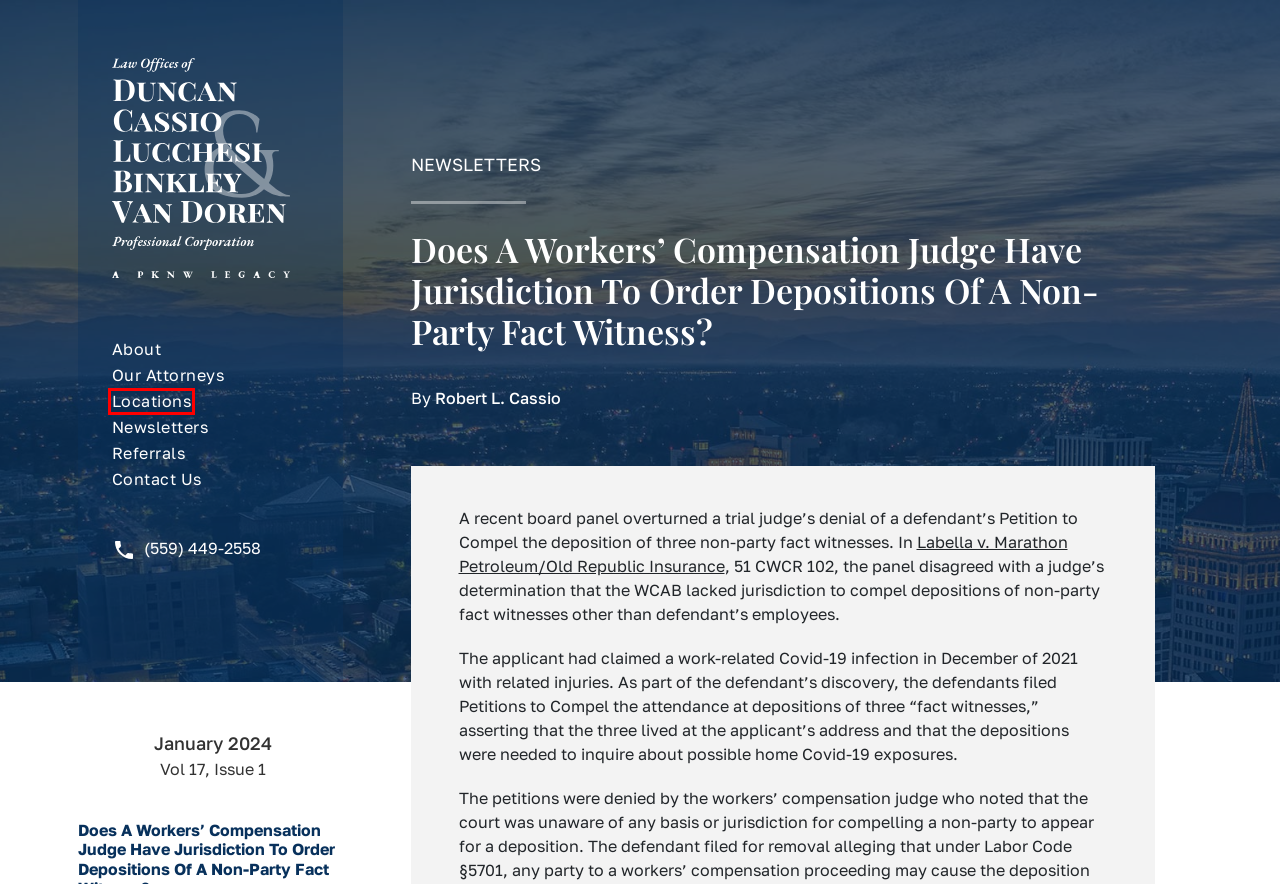You have a screenshot of a webpage with a red rectangle bounding box. Identify the best webpage description that corresponds to the new webpage after clicking the element within the red bounding box. Here are the candidates:
A. Robert L. Cassio - DCLBV
B. Megan K. Lucchesi - DCLBV
C. Our Attorneys - DCLBV
D. Locations - DCLBV
E. About - DCLBV
F. Newsletters - DCLBV
G. Contact Us - DCLBV
H. Law Offices of DCLBV - DCLBV

D